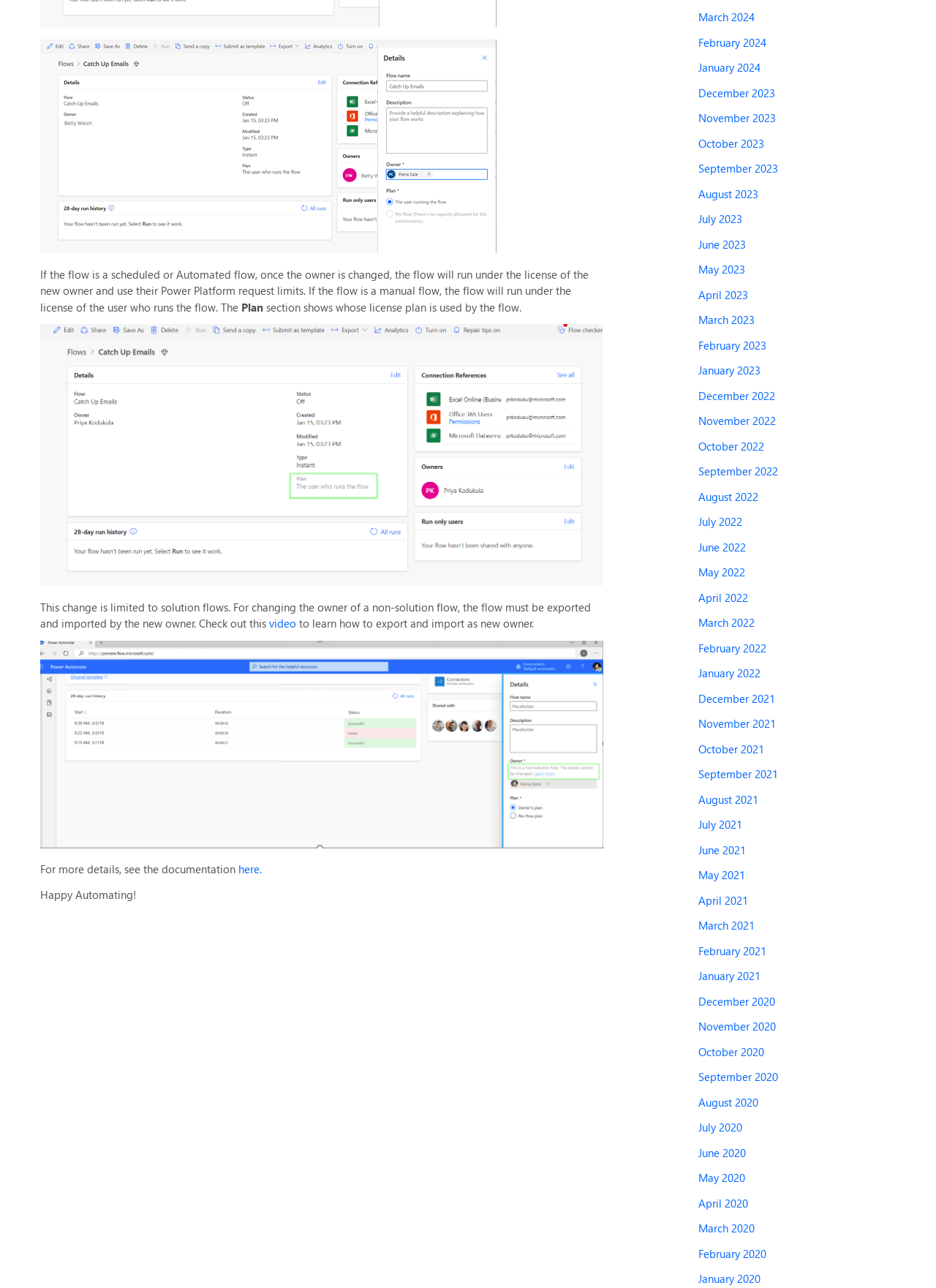Identify the bounding box for the described UI element: "video".

[0.288, 0.478, 0.316, 0.49]